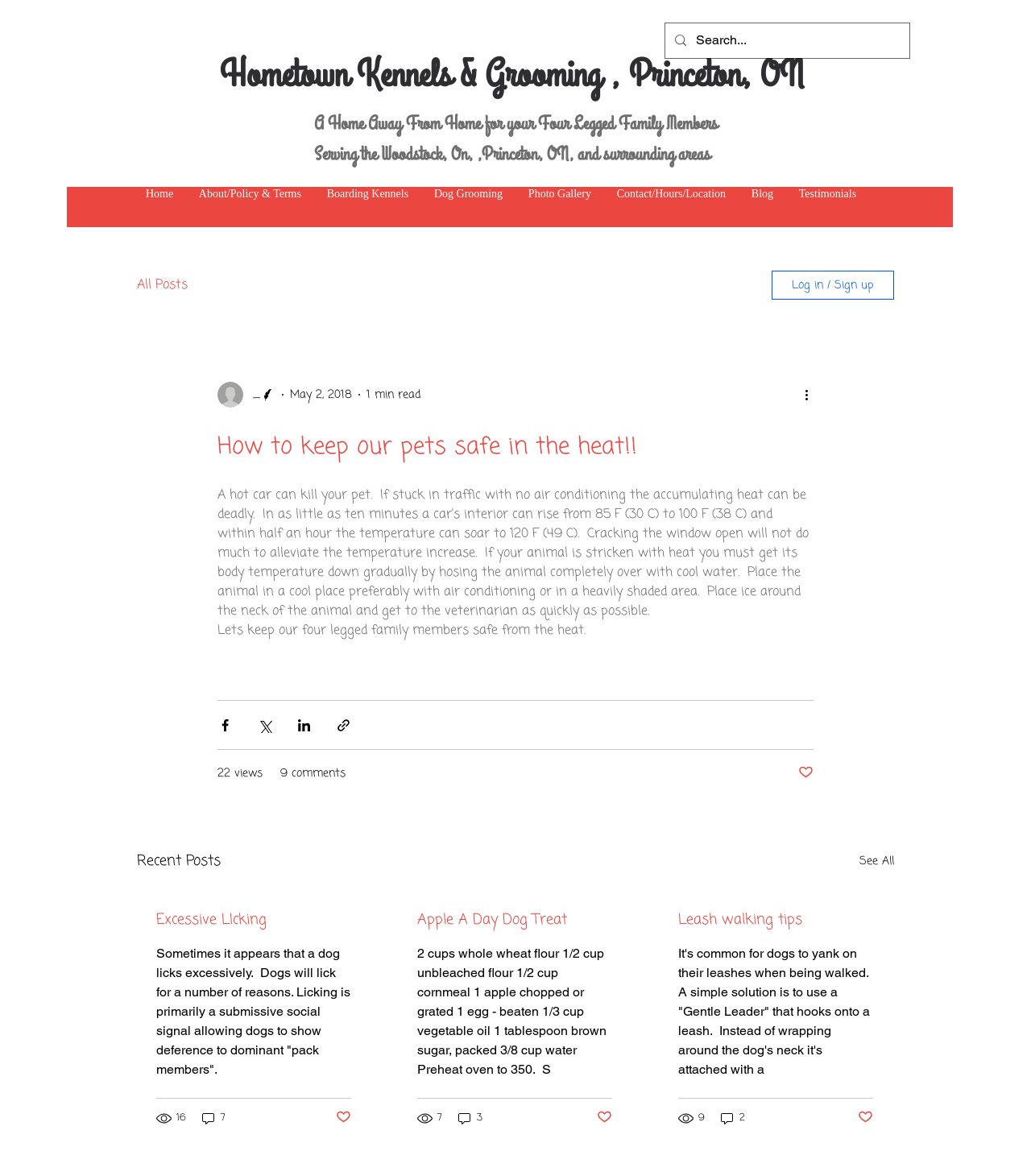Locate the bounding box coordinates of the element that should be clicked to fulfill the instruction: "See all recent posts".

[0.834, 0.723, 0.867, 0.743]